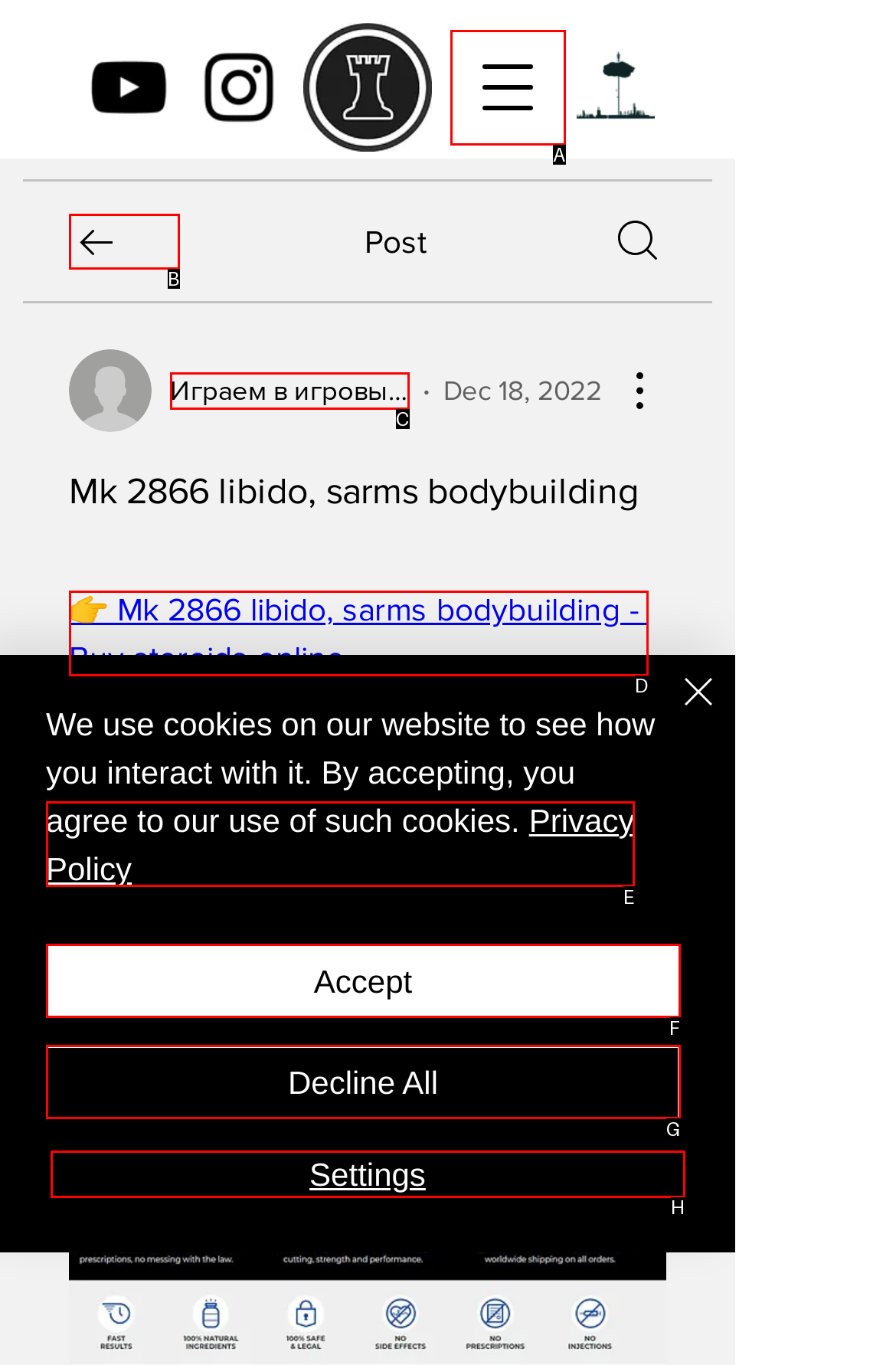Pick the option that best fits the description: Privacy Policy. Reply with the letter of the matching option directly.

E